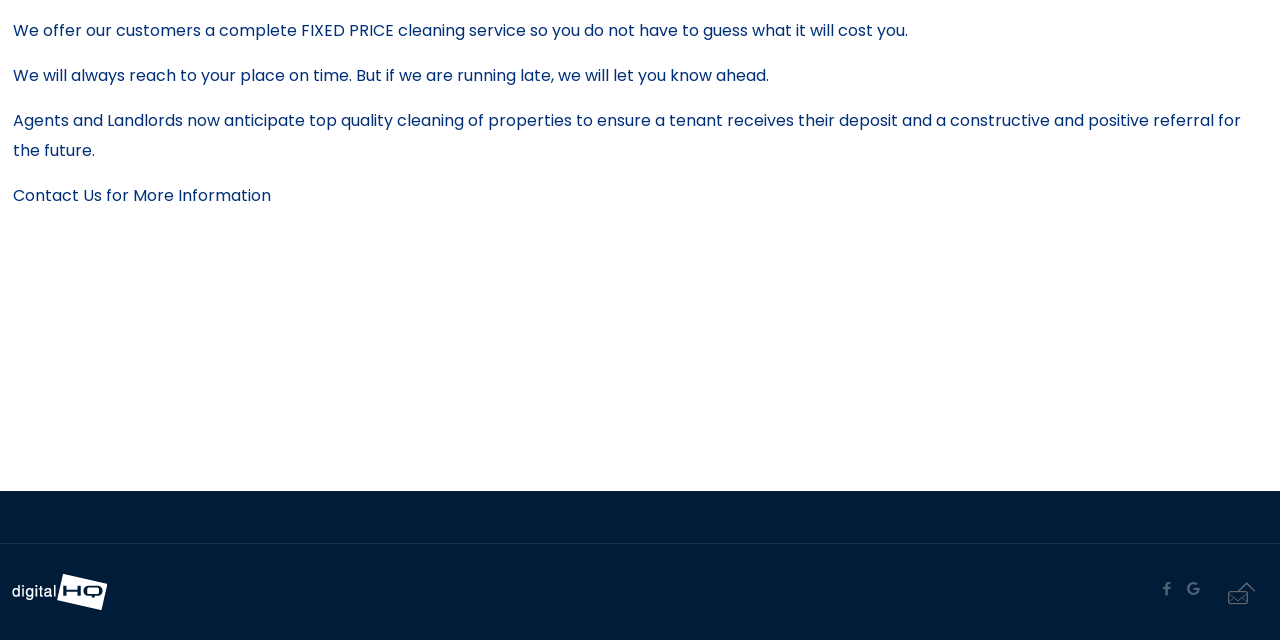Provide the bounding box coordinates of the HTML element this sentence describes: "aria-label="Facebook icon" title="Facebook"". The bounding box coordinates consist of four float numbers between 0 and 1, i.e., [left, top, right, bottom].

[0.903, 0.903, 0.92, 0.936]